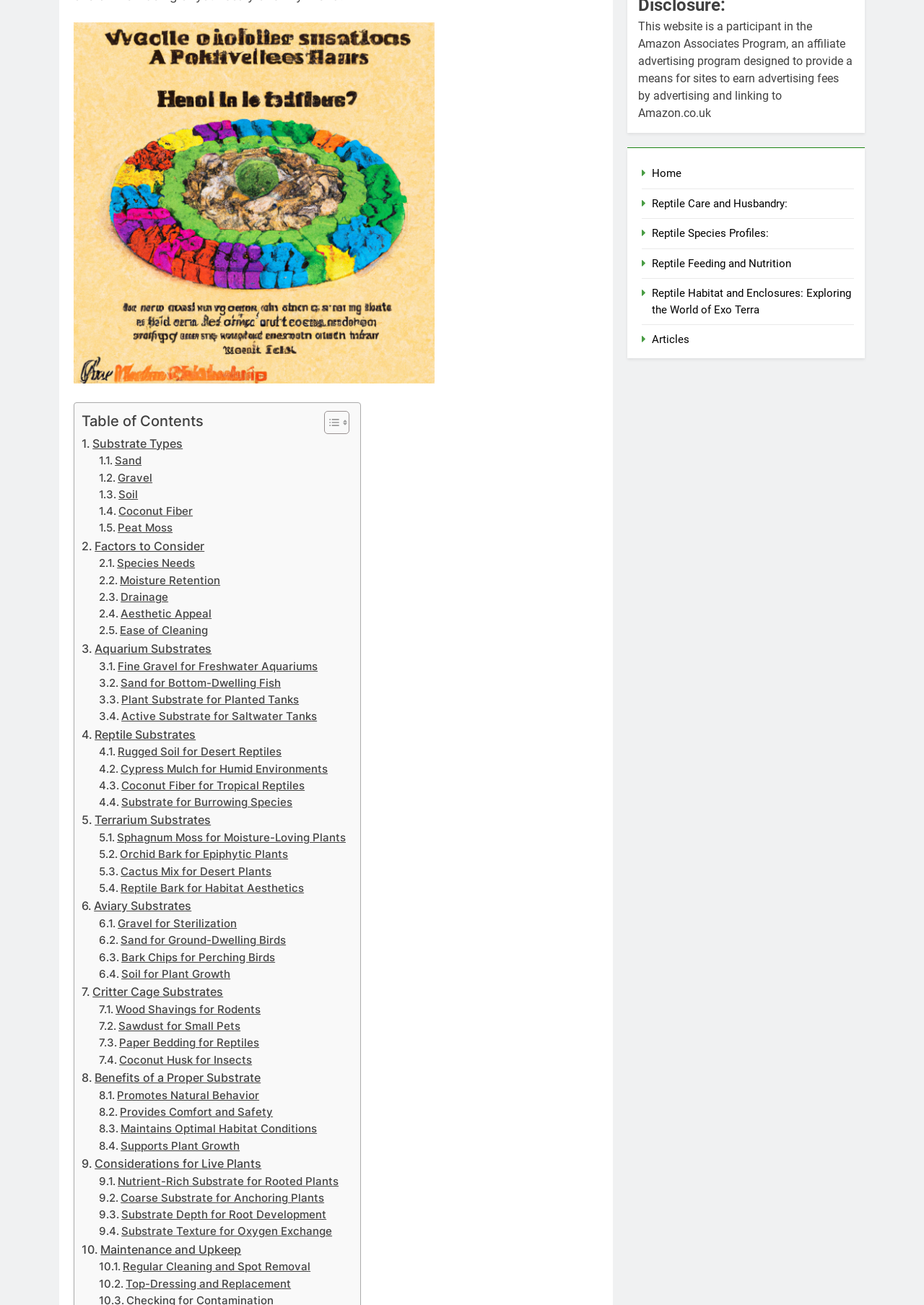Use a single word or phrase to answer the question: What is the purpose of the 'Regular Cleaning and Spot Removal' link?

Maintenance and upkeep